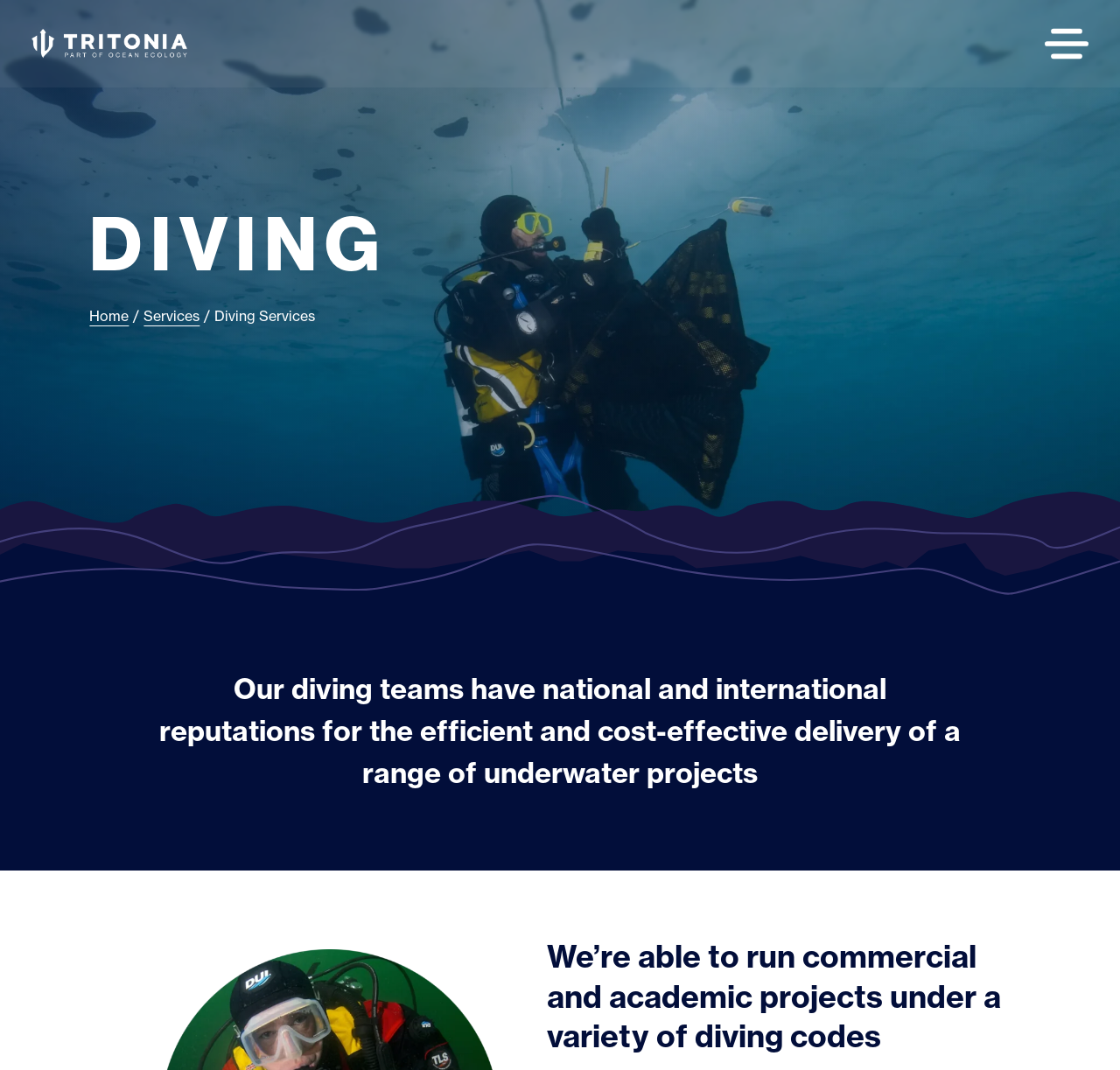Give the bounding box coordinates for the element described by: "February 2024".

None